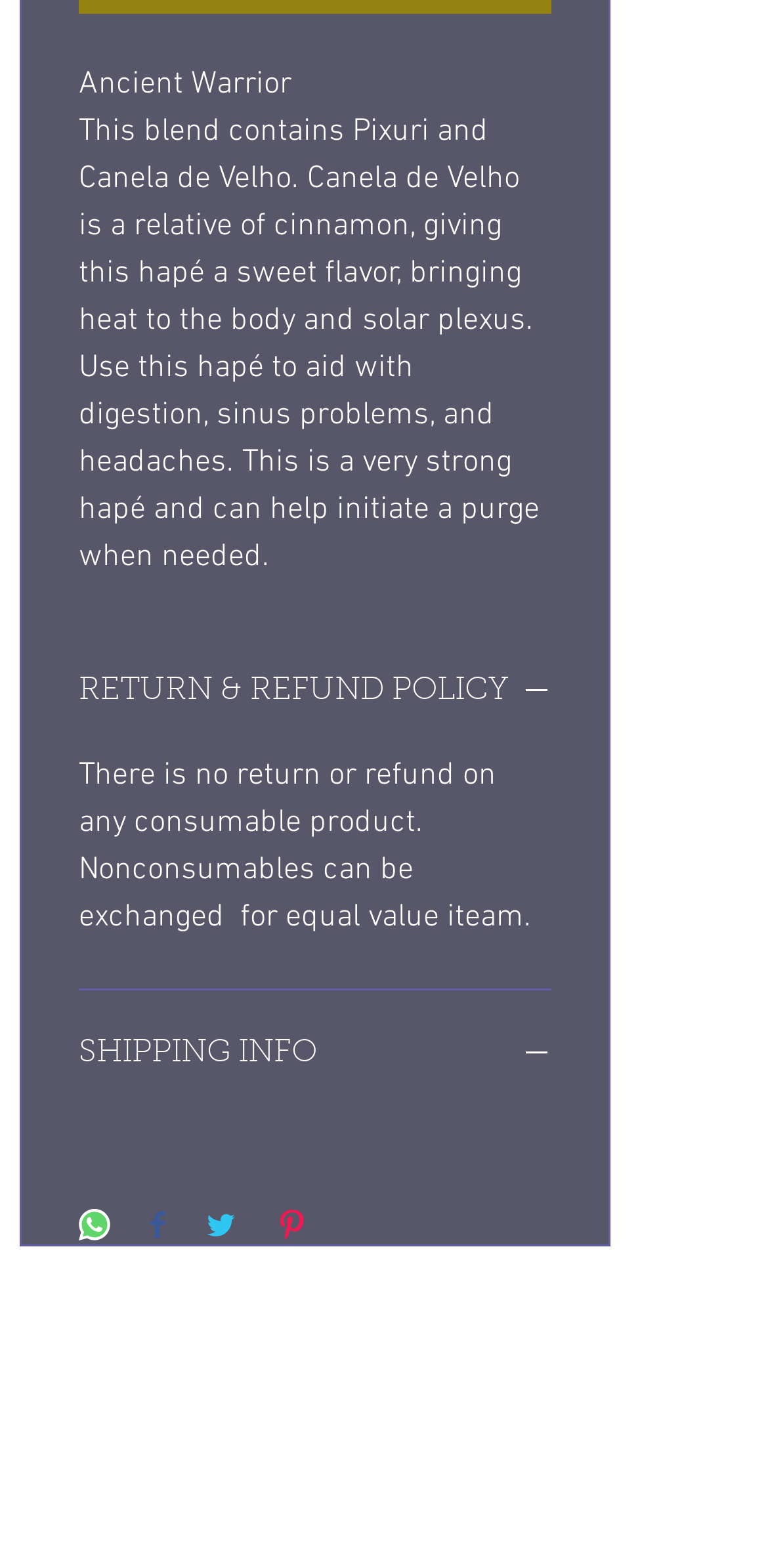Using the provided element description, identify the bounding box coordinates as (top-left x, top-left y, bottom-right x, bottom-right y). Ensure all values are between 0 and 1. Description: SHIPPING INFO

[0.103, 0.662, 0.718, 0.689]